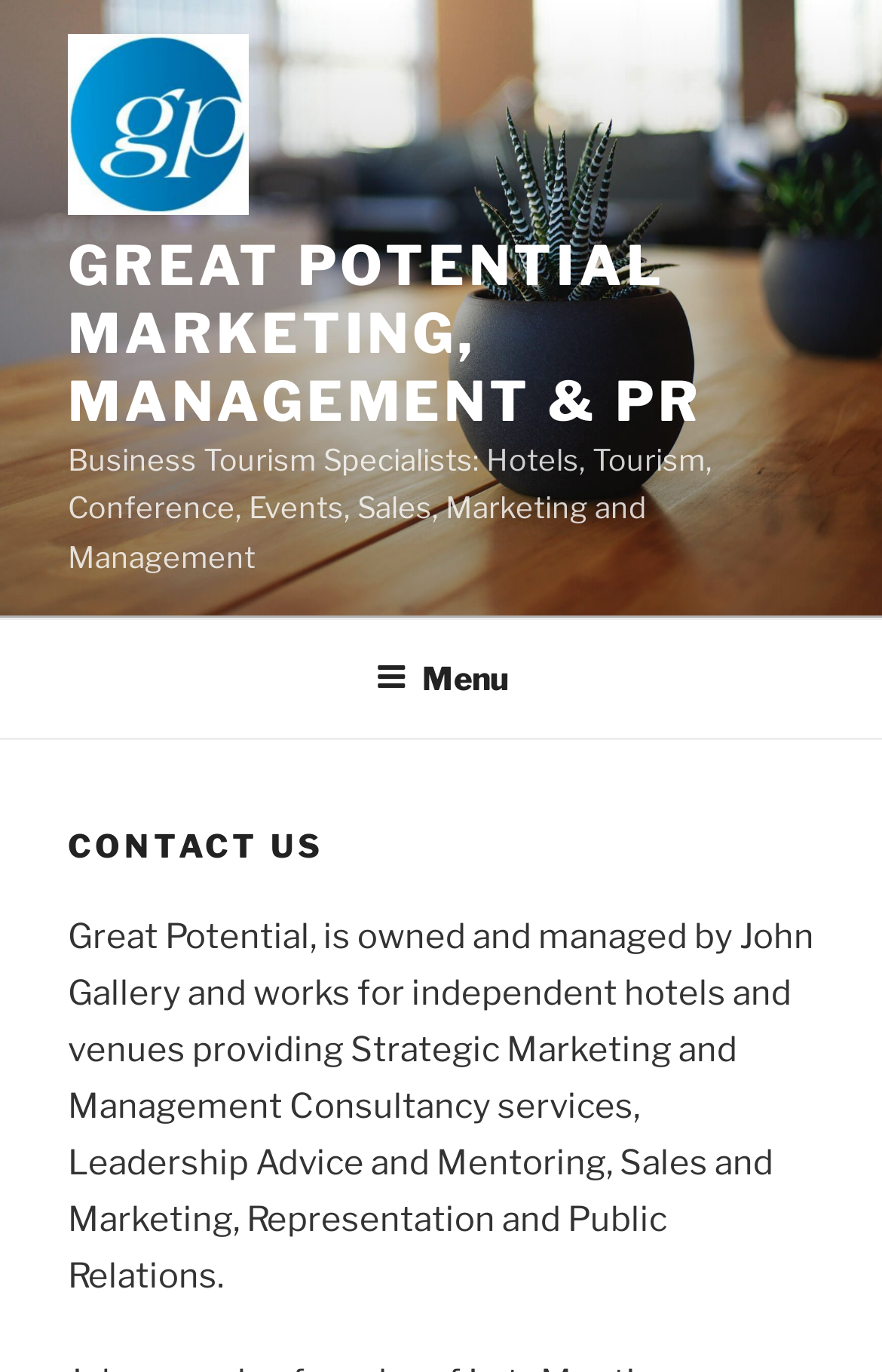What is the name of the company?
Give a one-word or short phrase answer based on the image.

Great Potential